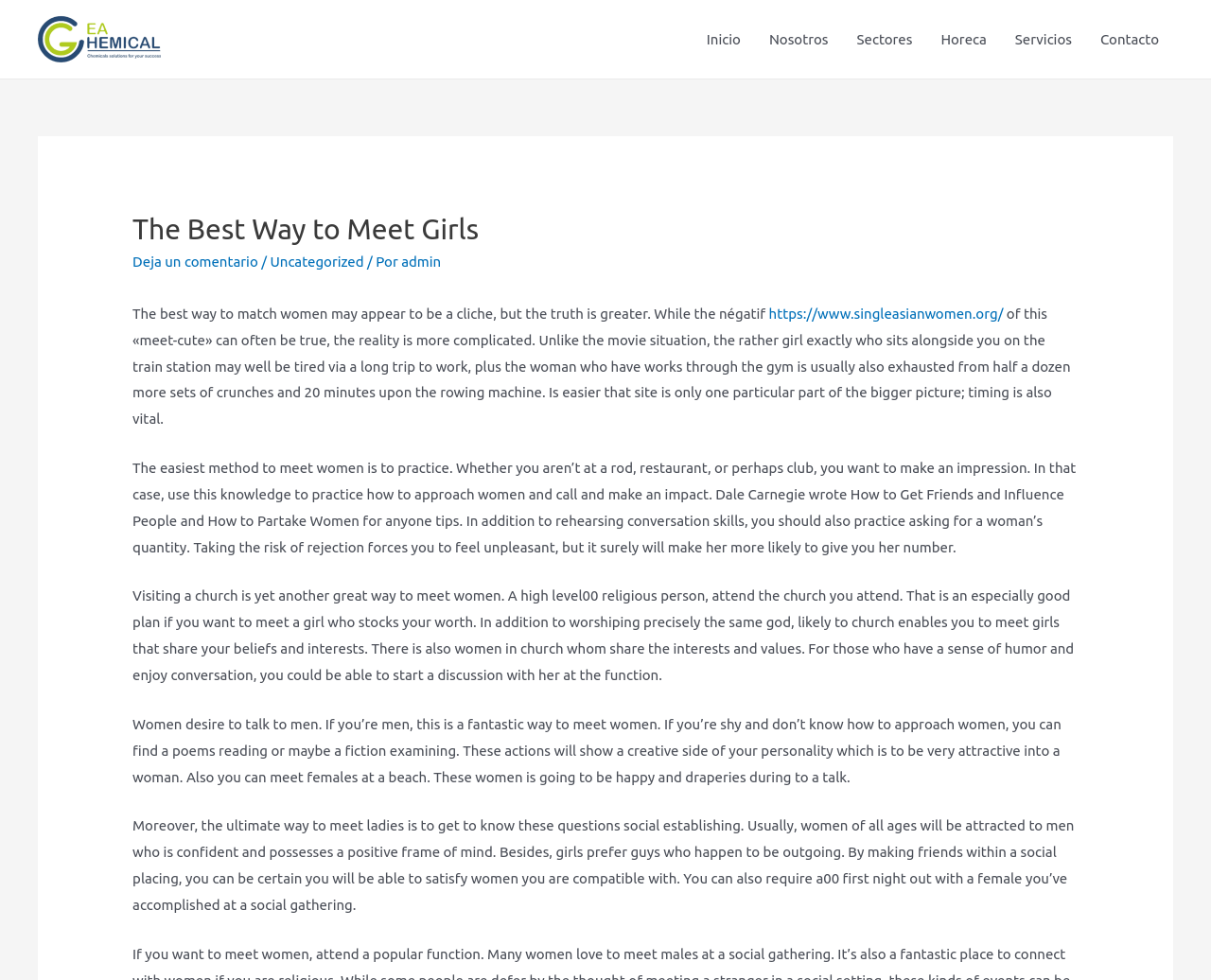What is the tone of the webpage content?
Please respond to the question with a detailed and thorough explanation.

The tone of the webpage content is informative and helpful, as the author provides practical tips and advice on how to meet women. The language used is clear and concise, and the author's tone is encouraging and supportive, suggesting that the purpose of the webpage is to assist readers in improving their social skills.